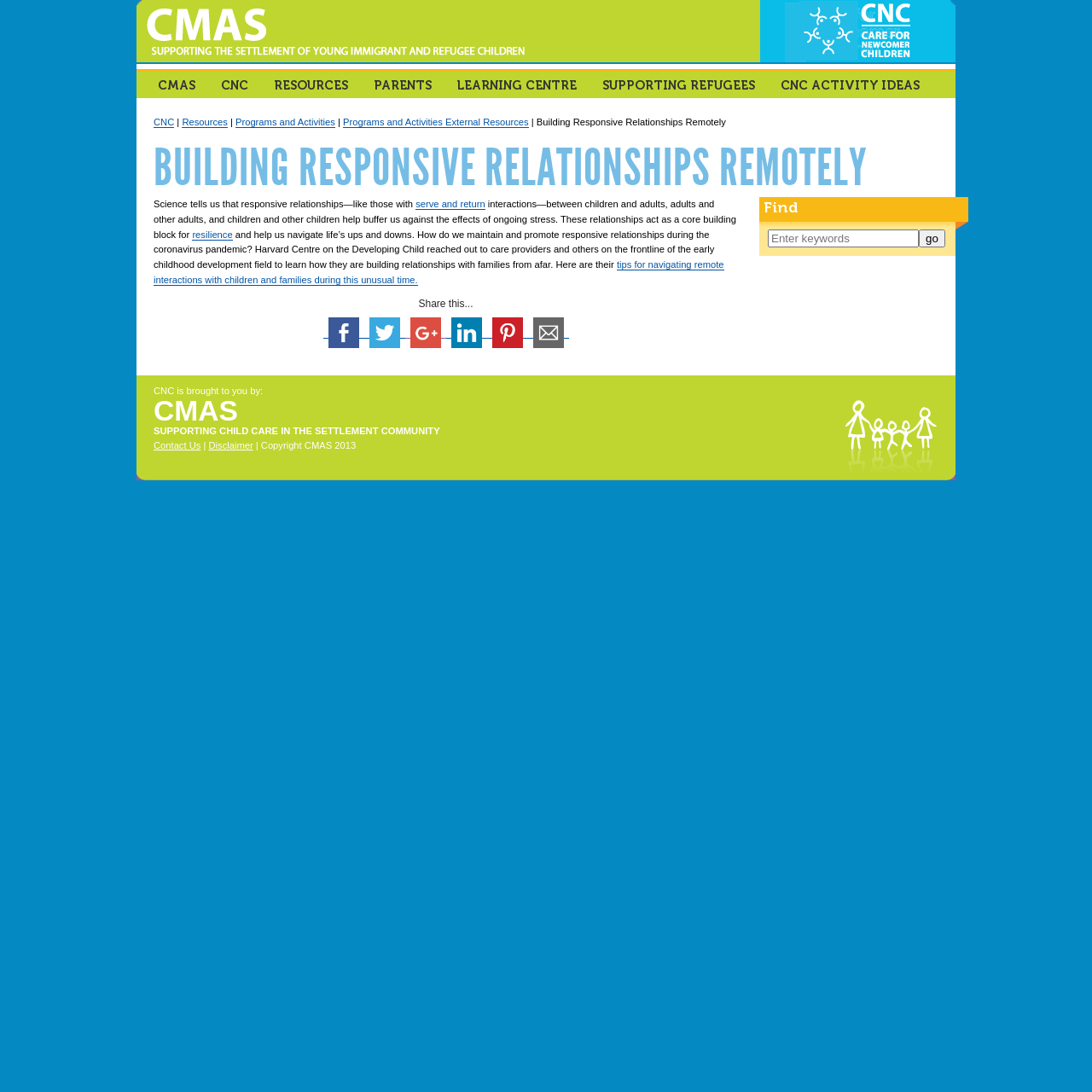Could you determine the bounding box coordinates of the clickable element to complete the instruction: "Click on the 'Care for Newcomer Children Banner' link"? Provide the coordinates as four float numbers between 0 and 1, i.e., [left, top, right, bottom].

[0.125, 0.049, 0.875, 0.059]